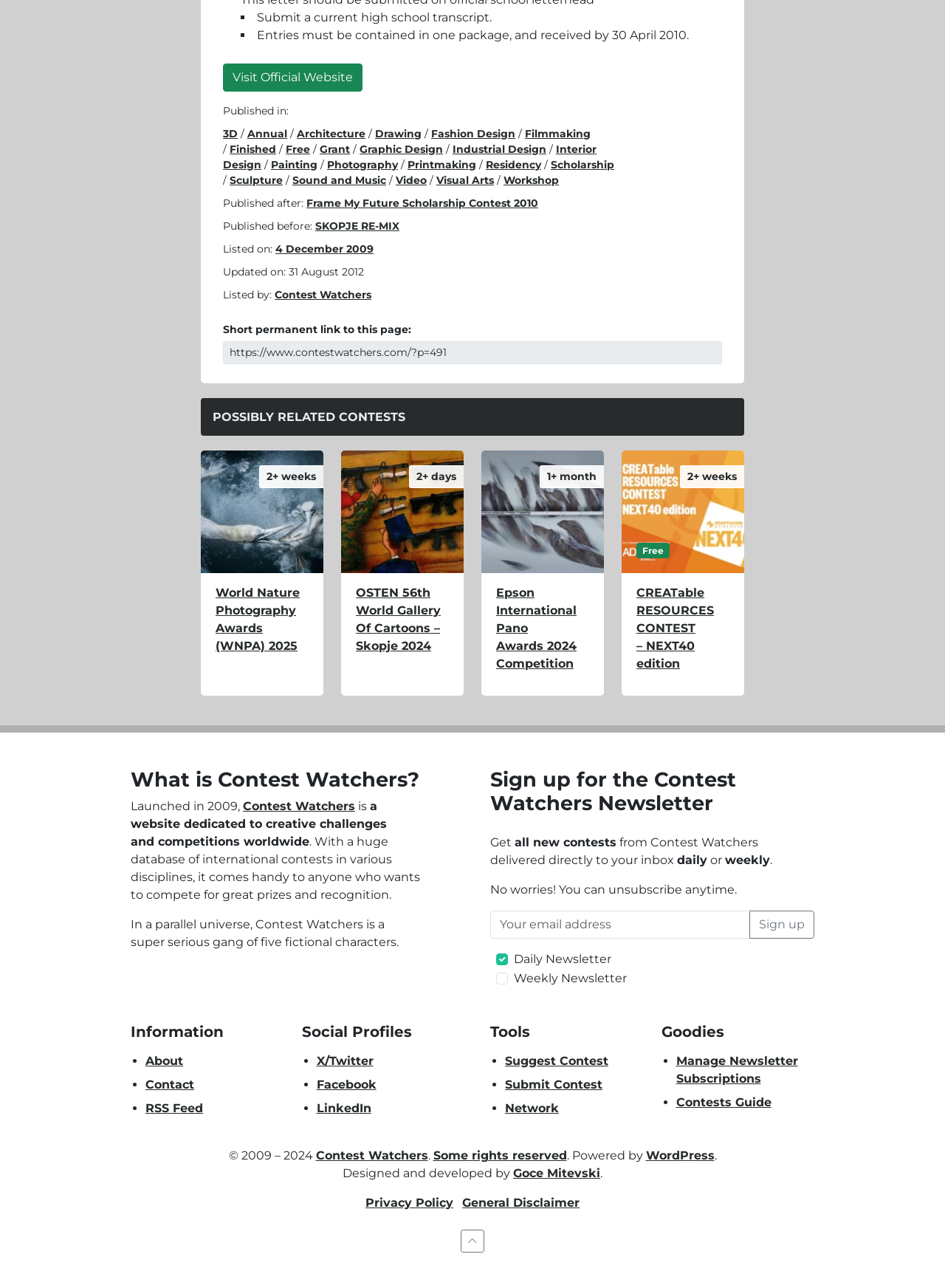Find the bounding box coordinates of the element to click in order to complete this instruction: "View the World Nature Photography Awards (WNPA) 2025 contest". The bounding box coordinates must be four float numbers between 0 and 1, denoted as [left, top, right, bottom].

[0.212, 0.445, 0.342, 0.54]